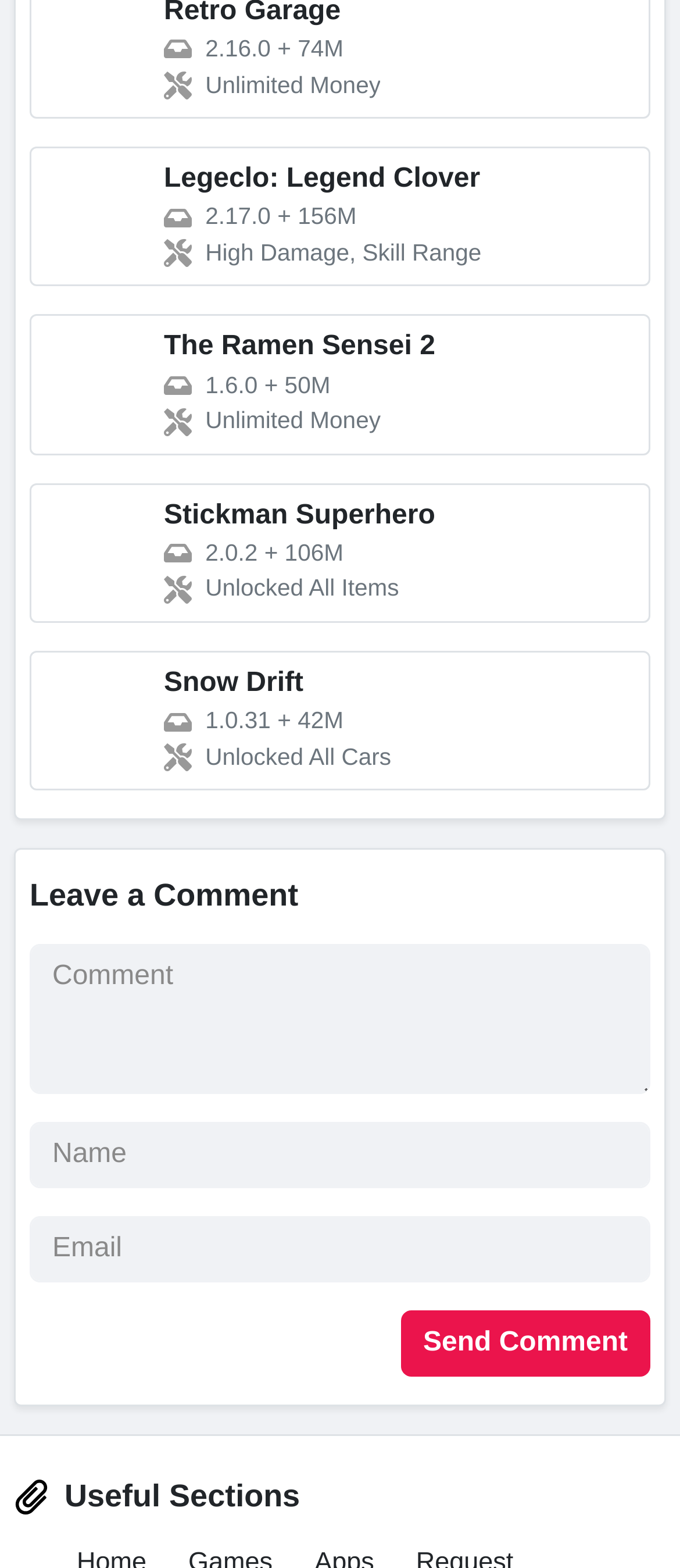Locate the coordinates of the bounding box for the clickable region that fulfills this instruction: "Read the news about Bachelor star Joey Graziadei".

None